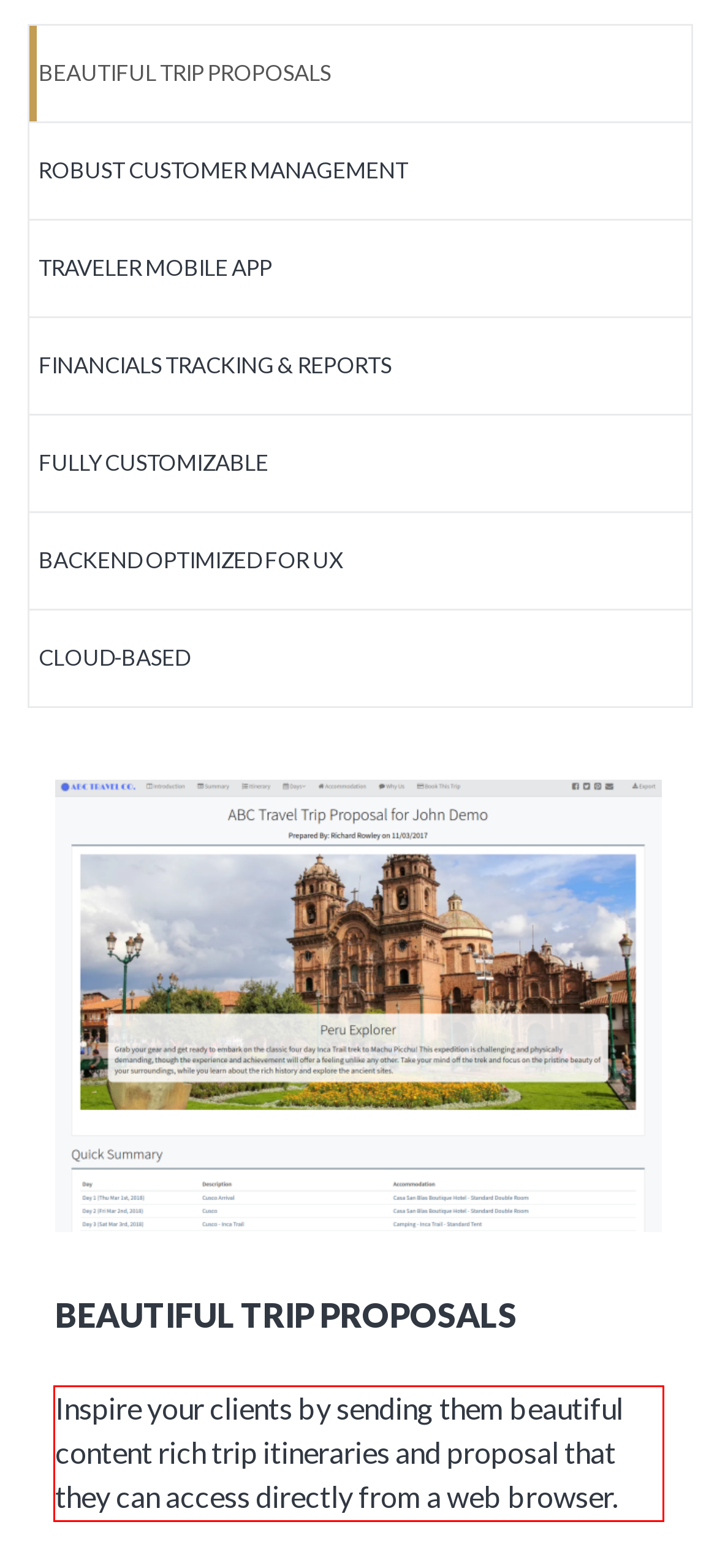Within the screenshot of the webpage, there is a red rectangle. Please recognize and generate the text content inside this red bounding box.

Inspire your clients by sending them beautiful content rich trip itineraries and proposal that they can access directly from a web browser.